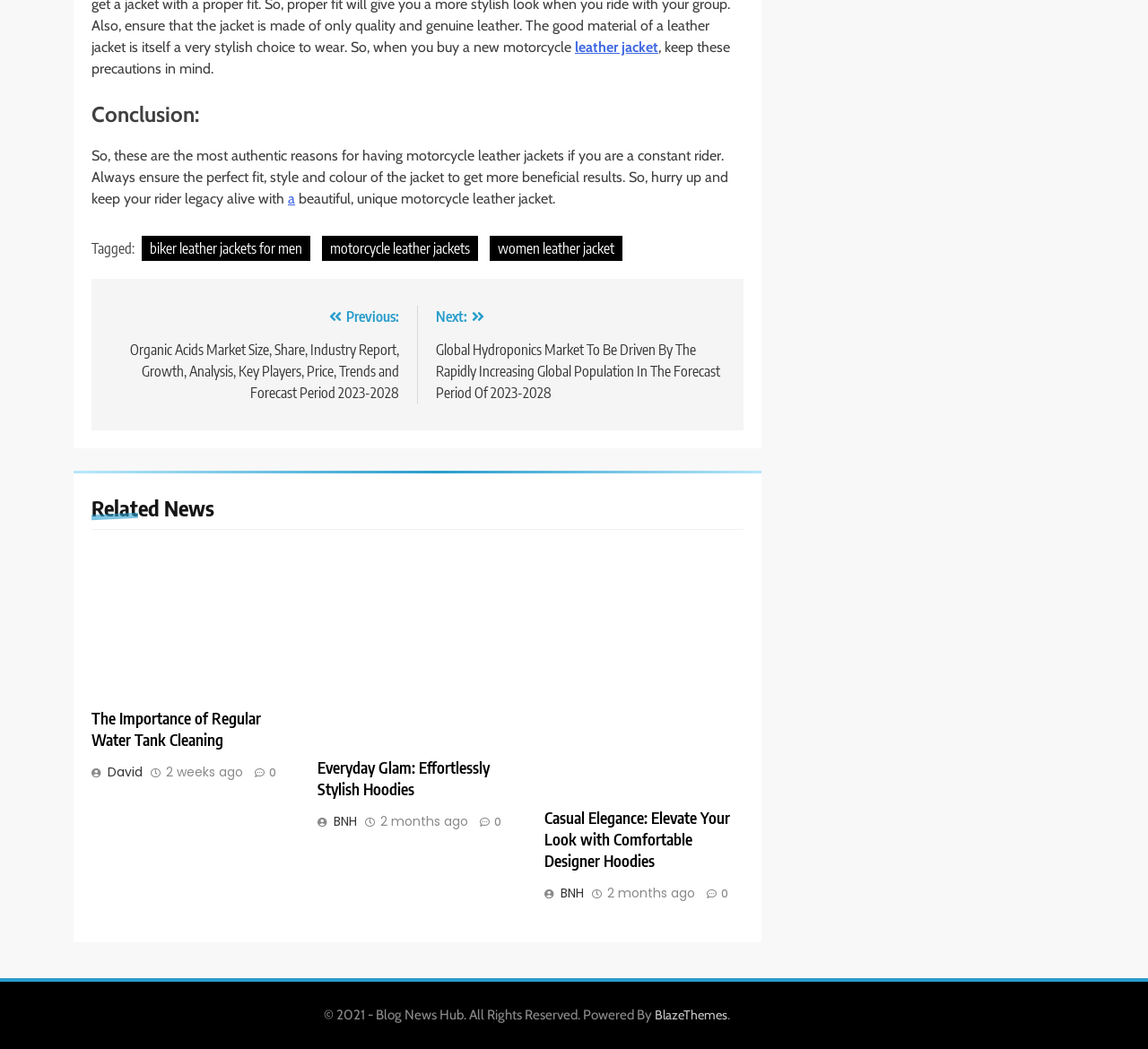Please specify the bounding box coordinates of the area that should be clicked to accomplish the following instruction: "Read 'The Importance of Regular Water Tank Cleaning'". The coordinates should consist of four float numbers between 0 and 1, i.e., [left, top, right, bottom].

[0.08, 0.675, 0.253, 0.716]